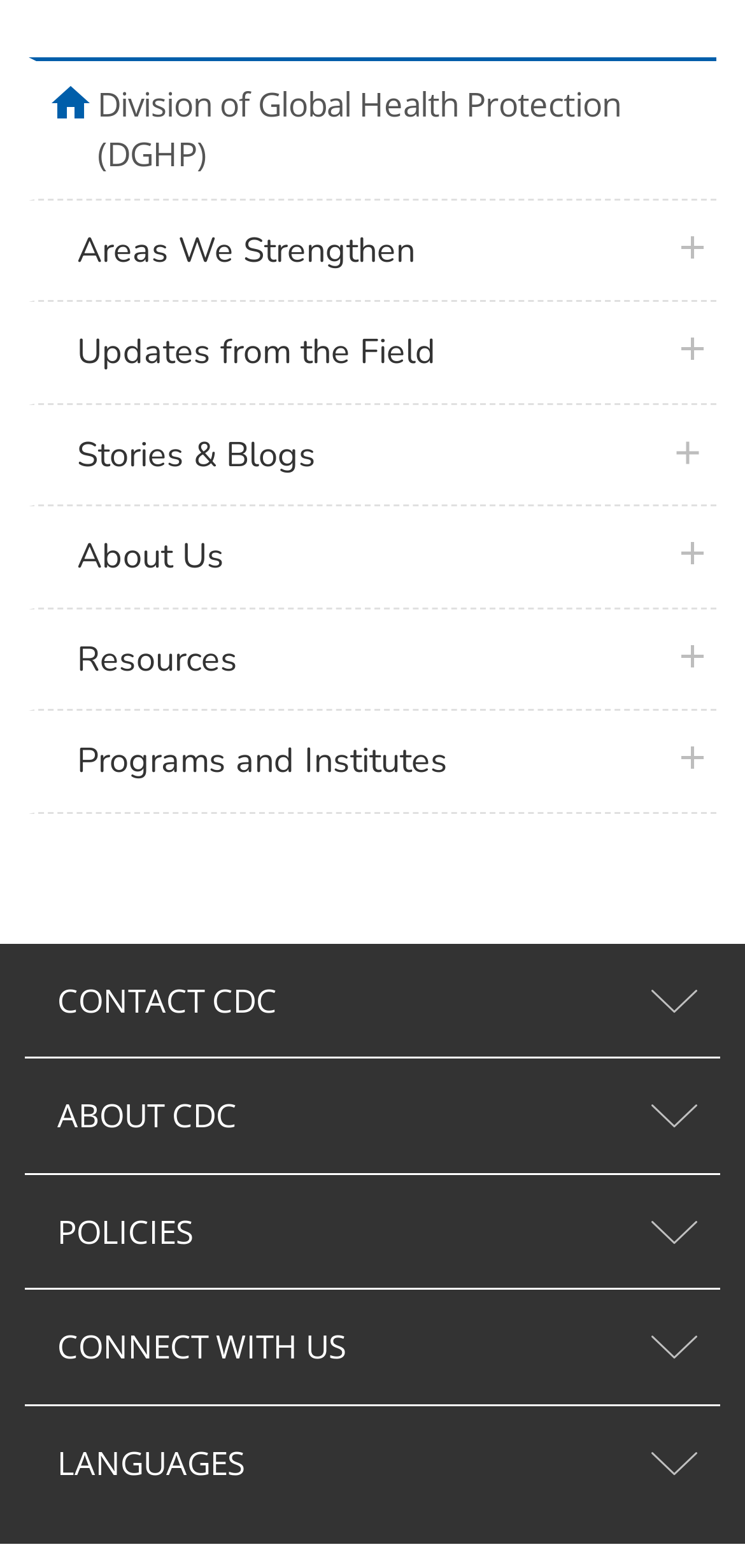What is the vertical position of the footer relative to the navigation menu?
Look at the screenshot and respond with one word or a short phrase.

Below